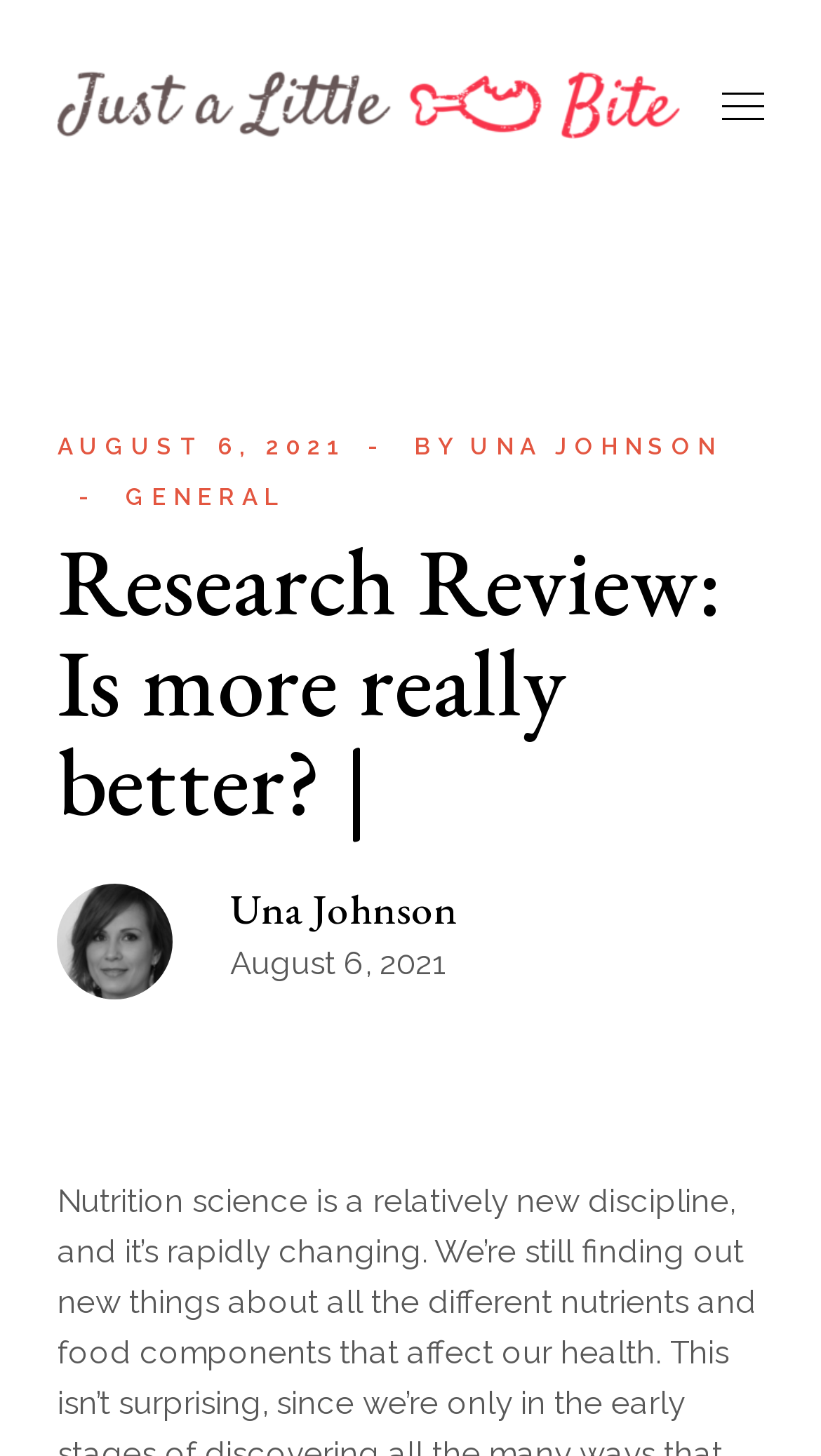Who is the author of the article?
Using the information from the image, provide a comprehensive answer to the question.

I found the author's name by looking at the link 'Una Johnson' which is located below the date of the article and above the main content of the article.